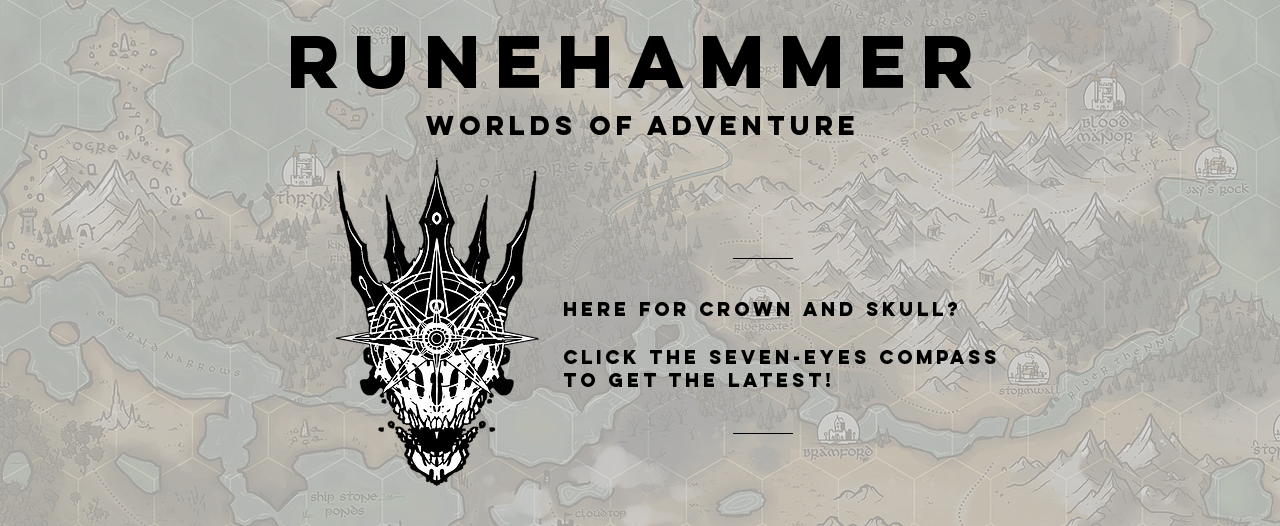Respond with a single word or short phrase to the following question: 
What is the purpose of the call-to-action?

To get the latest updates